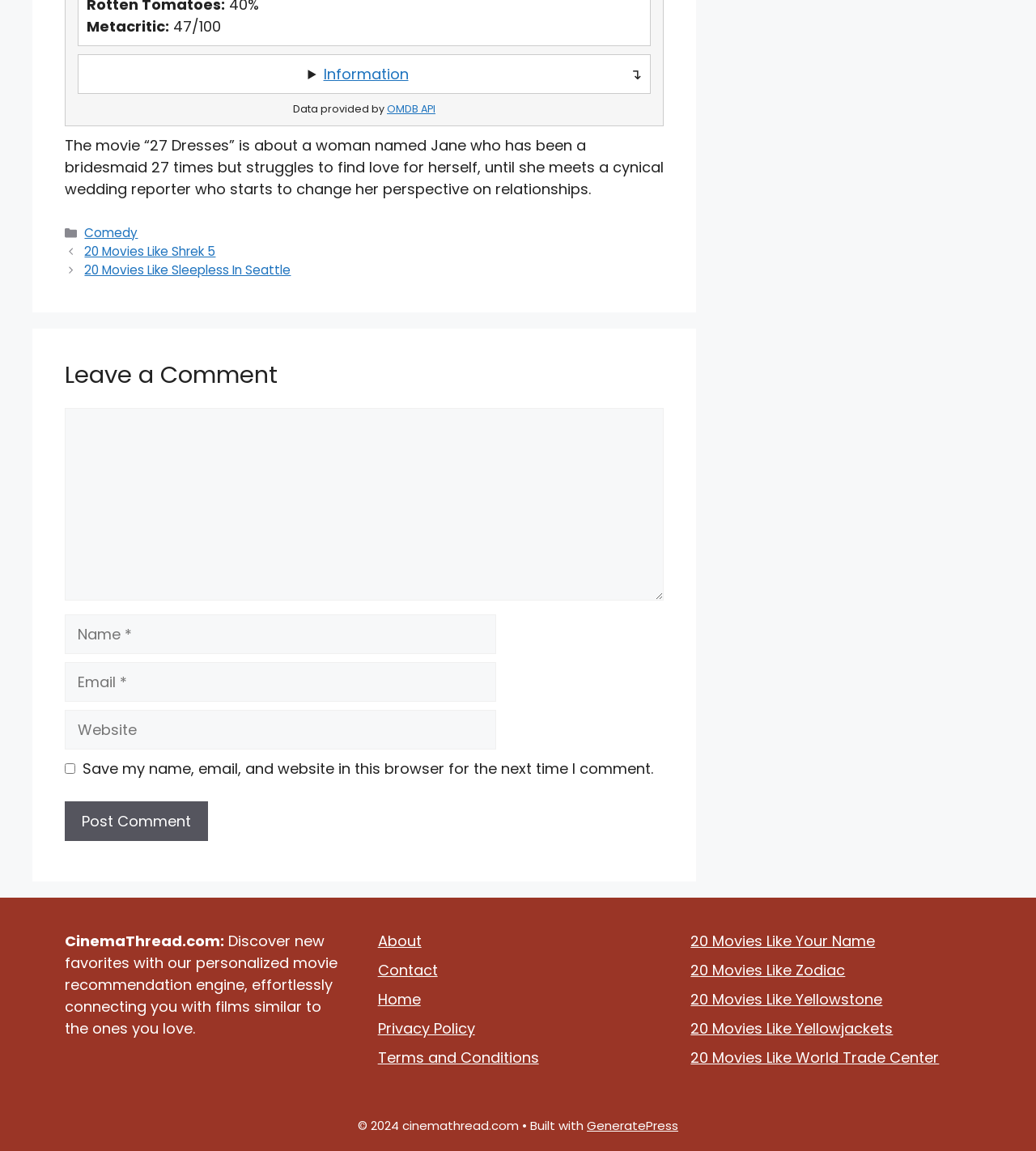Determine the bounding box coordinates of the section to be clicked to follow the instruction: "Enter your name in the 'Name' field". The coordinates should be given as four float numbers between 0 and 1, formatted as [left, top, right, bottom].

[0.062, 0.534, 0.479, 0.568]